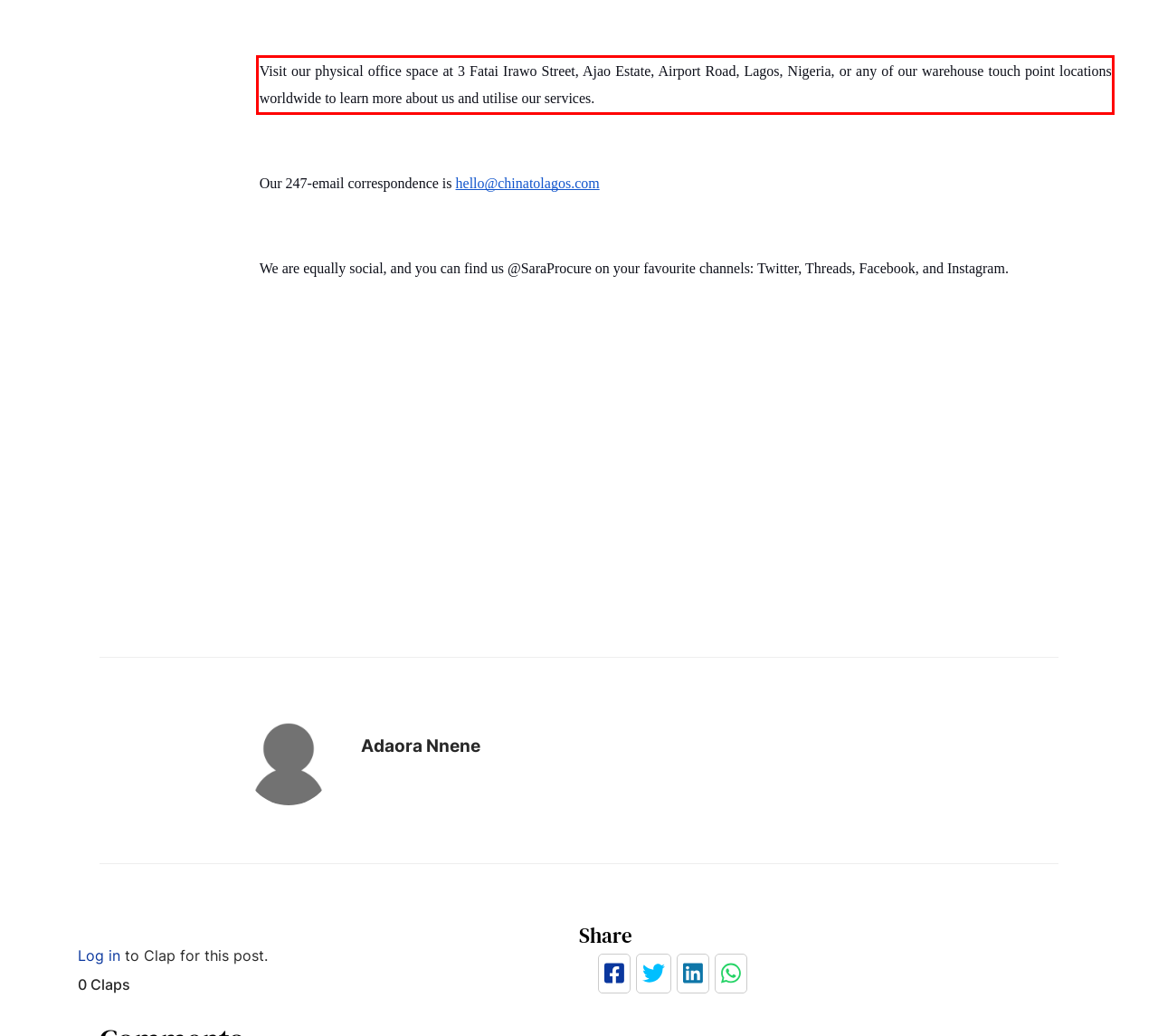You are provided with a webpage screenshot that includes a red rectangle bounding box. Extract the text content from within the bounding box using OCR.

Visit our physical office space at 3 Fatai Irawo Street, Ajao Estate, Airport Road, Lagos, Nigeria, or any of our warehouse touch point locations worldwide to learn more about us and utilise our services.